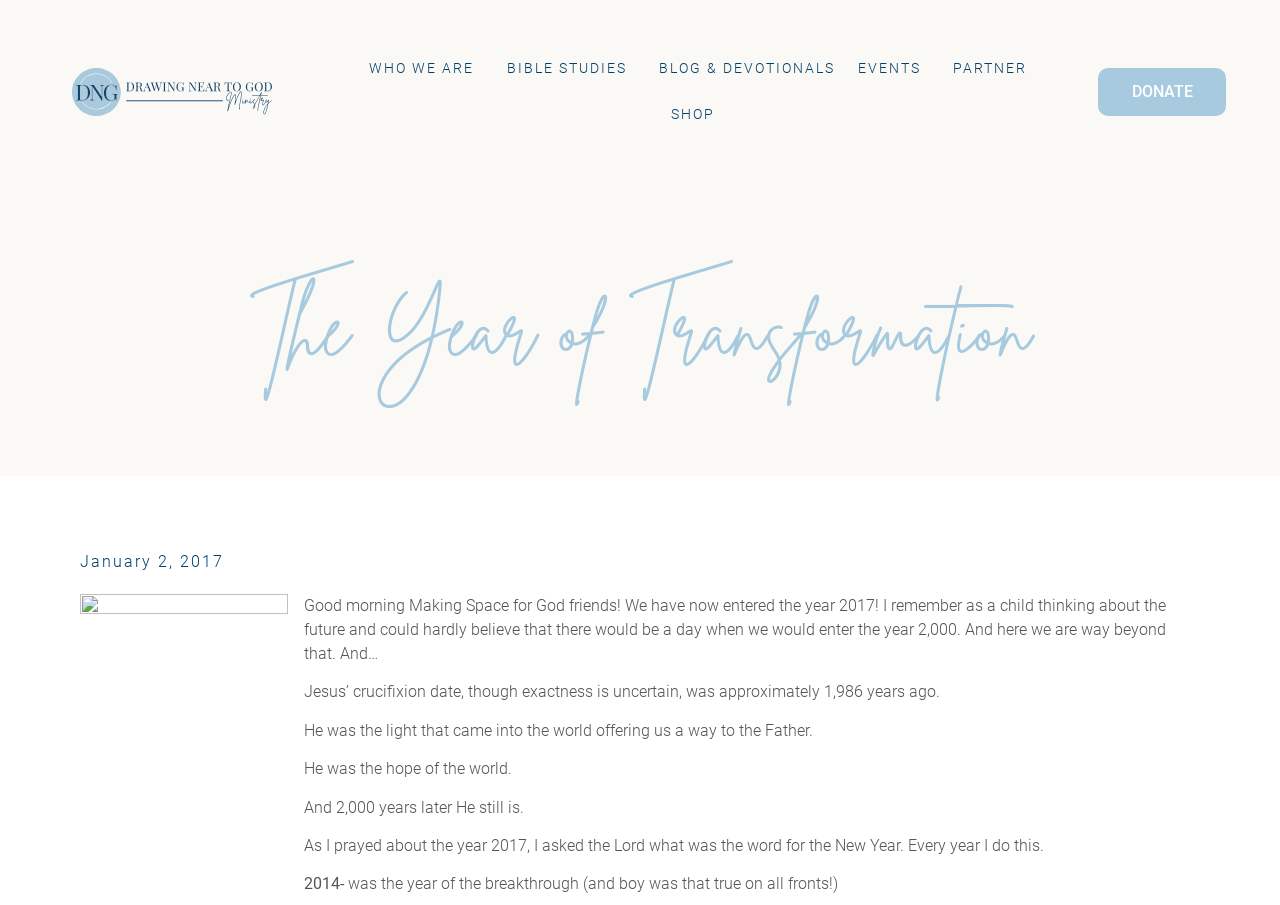Identify the webpage's primary heading and generate its text.

The Year of Transformation